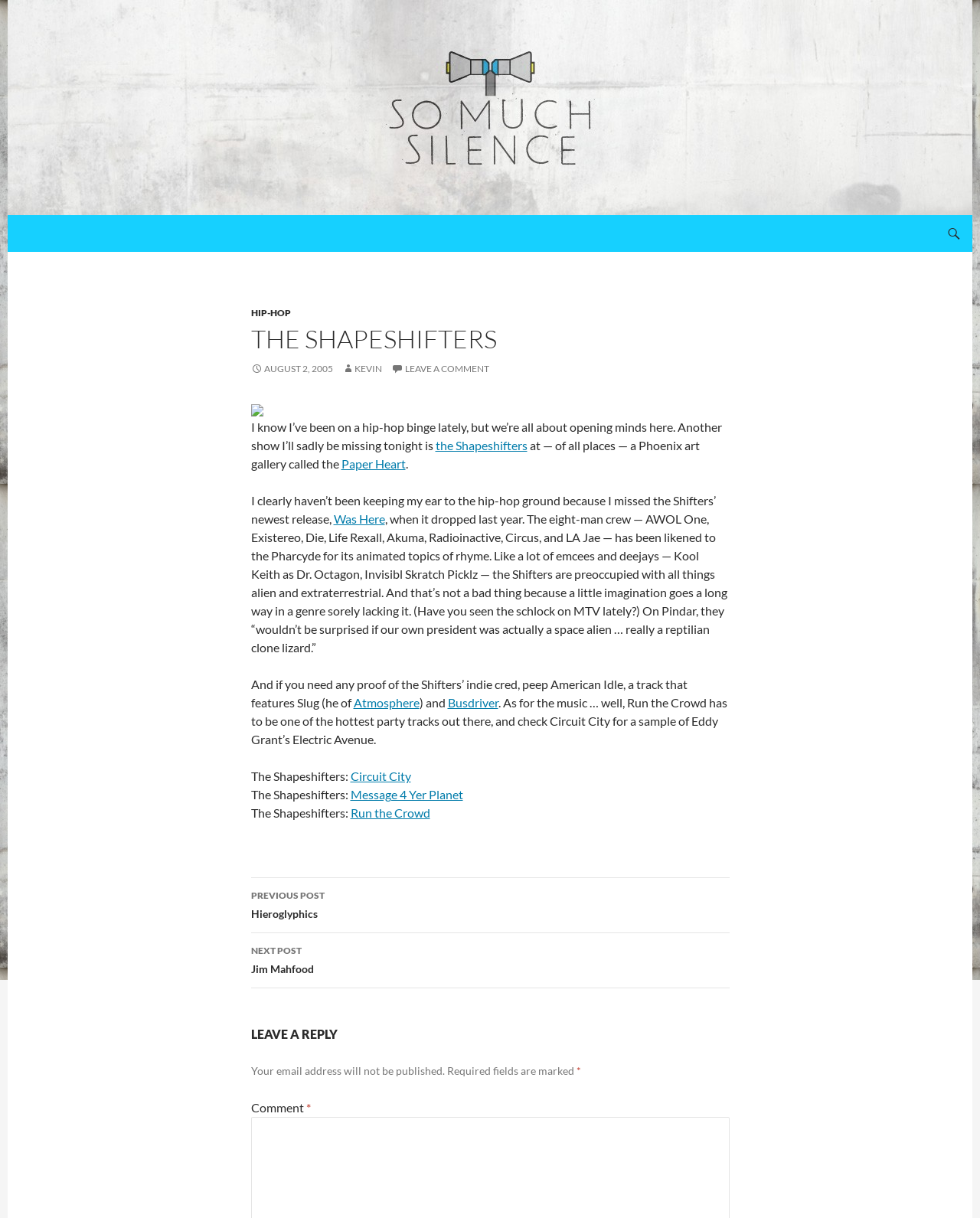Determine the bounding box coordinates of the UI element described by: "Circuit City".

[0.357, 0.631, 0.419, 0.643]